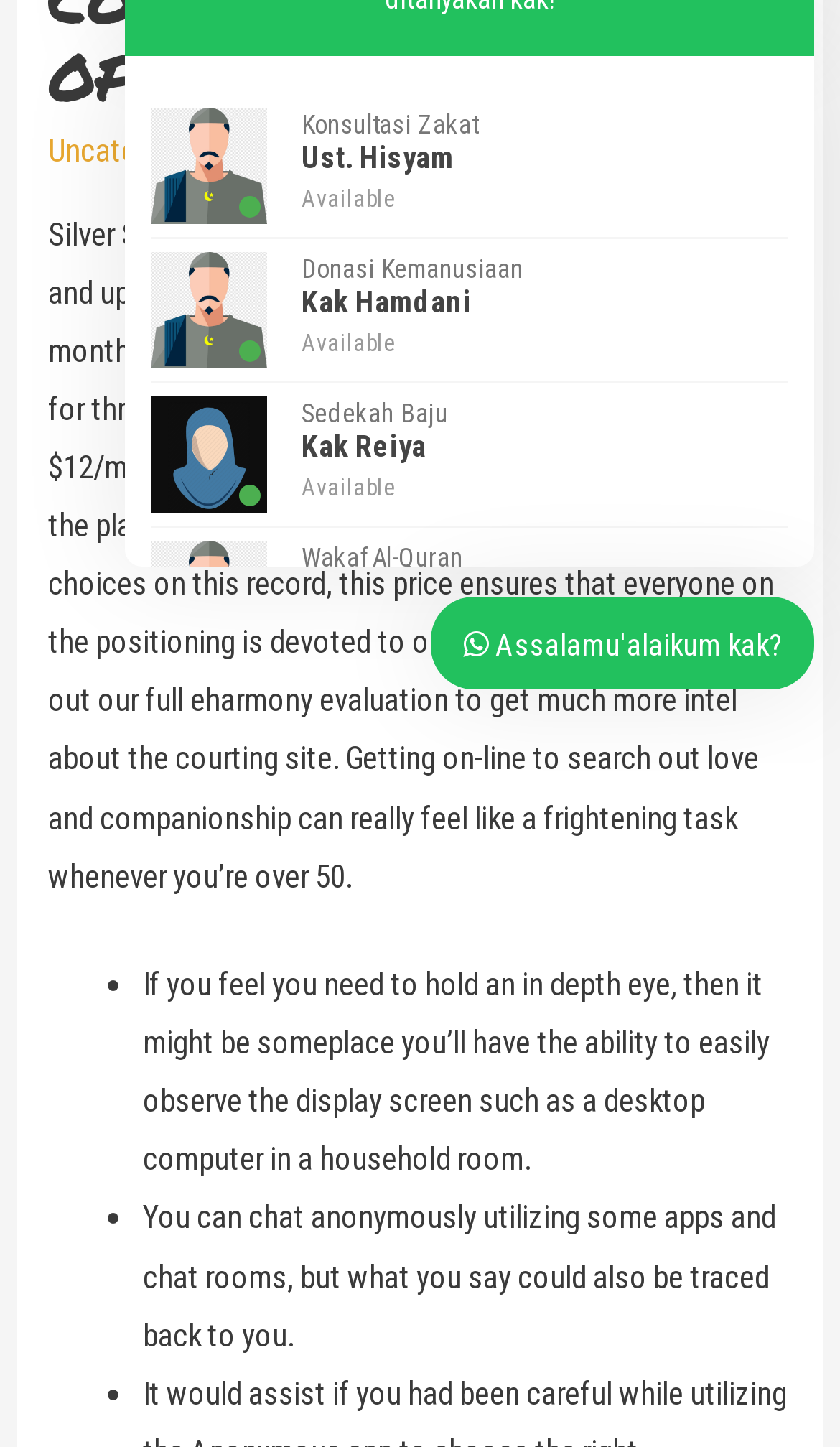Provide the bounding box coordinates in the format (top-left x, top-left y, bottom-right x, bottom-right y). All values are floating point numbers between 0 and 1. Determine the bounding box coordinate of the UI element described as: Donasi Kemanusiaan Kak Hamdani Available

[0.179, 0.165, 0.938, 0.265]